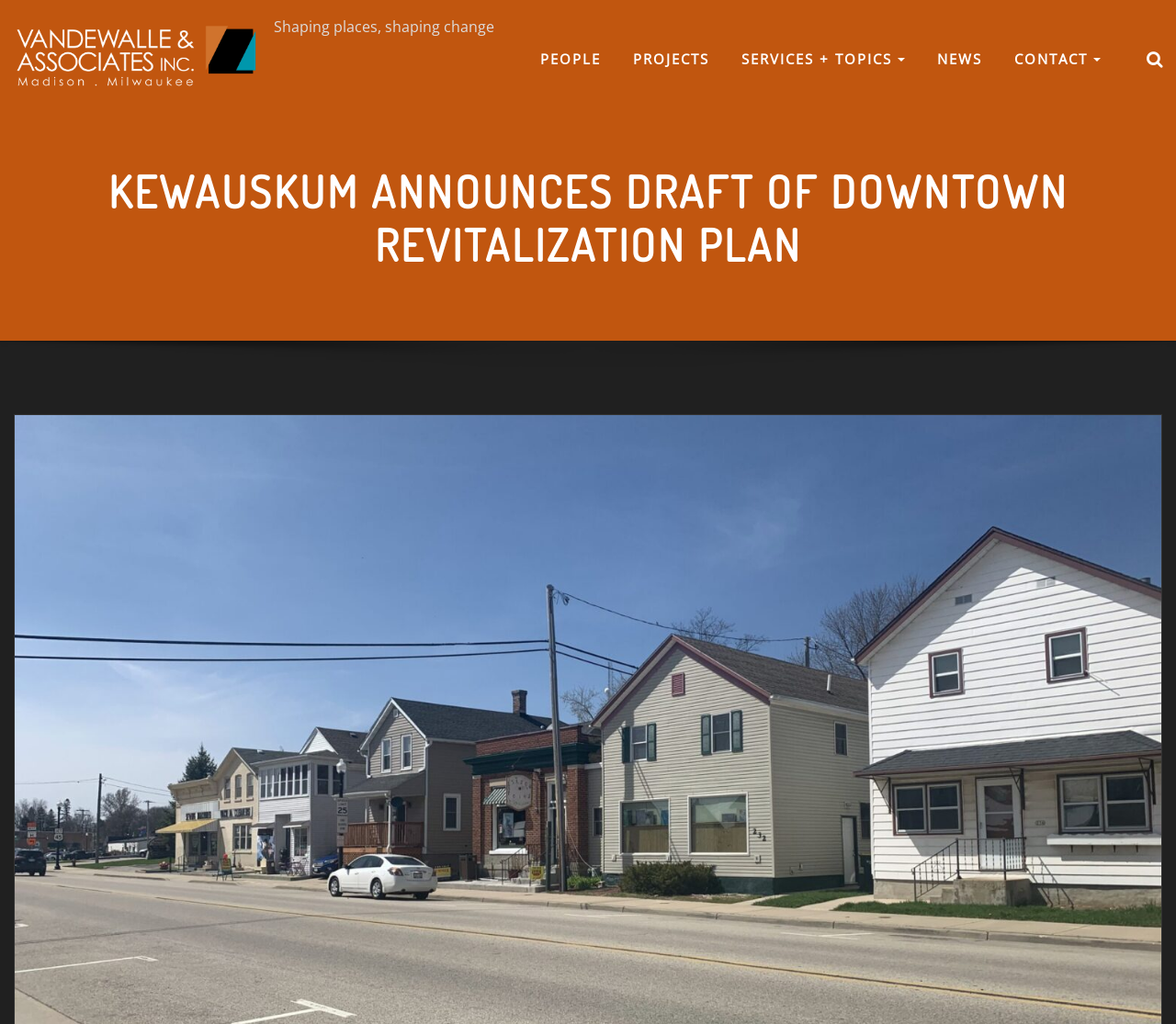Please determine the bounding box coordinates for the UI element described as: "parent_node: ZAHID BUTT title="Zahid Butt"".

None